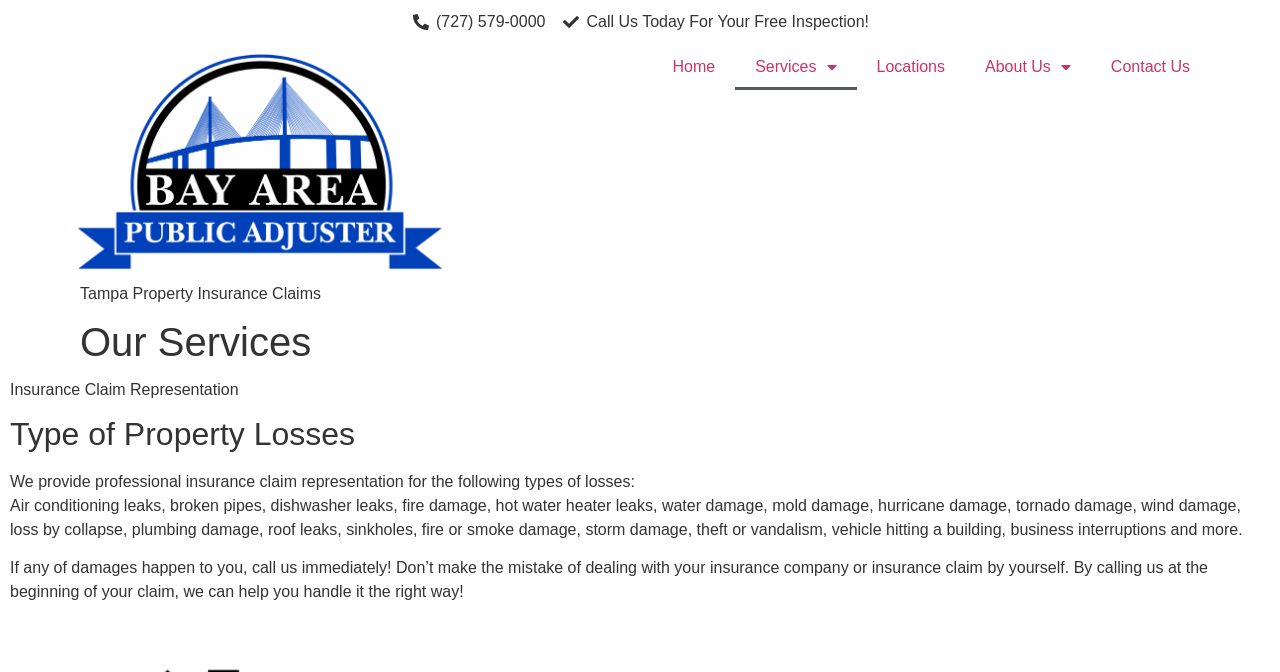Based on what you see in the screenshot, provide a thorough answer to this question: What is the main service provided by the company?

I found the answer by looking at the headings on the webpage, which include 'Insurance Claim Representation' and 'Type of Property Losses', indicating that the company provides professional insurance claim representation for various types of property losses.